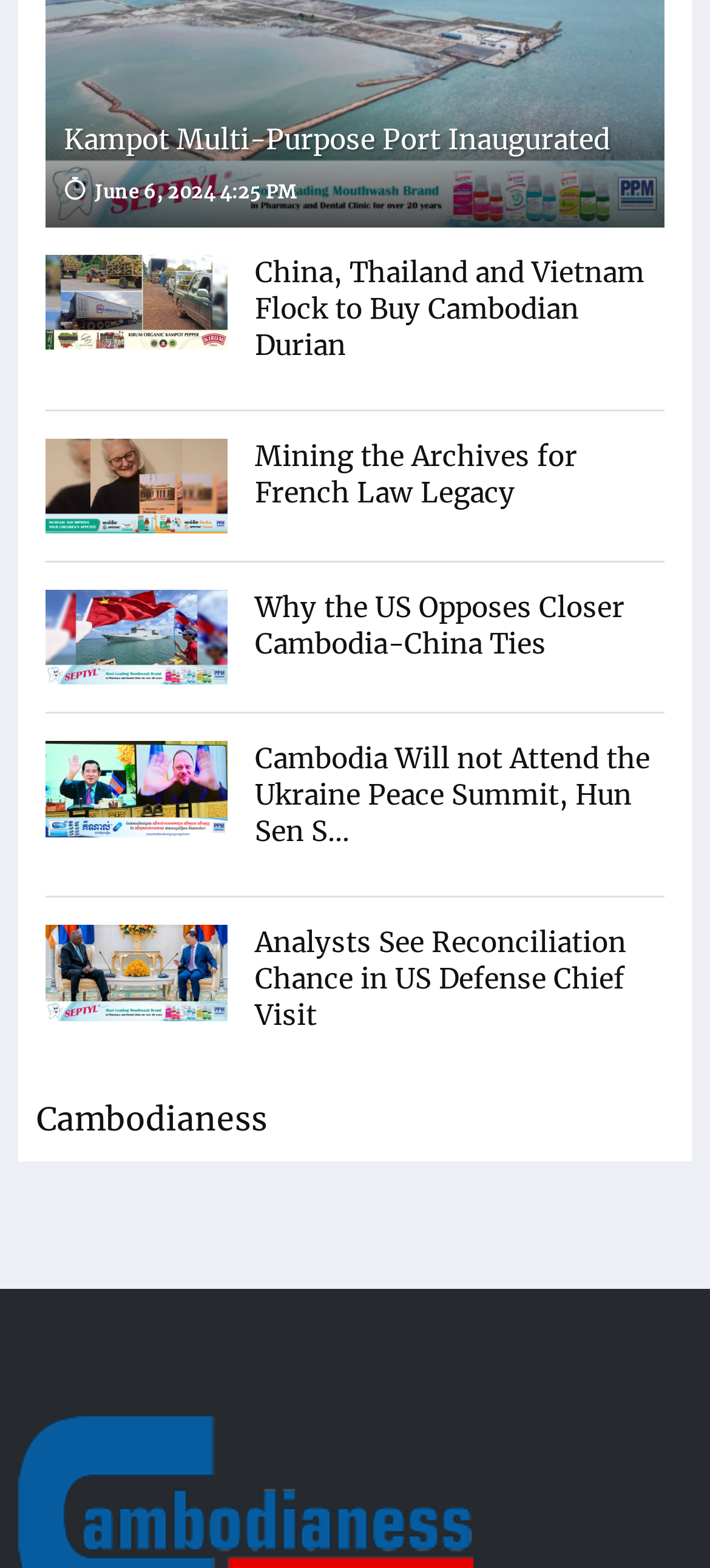Provide the bounding box coordinates of the section that needs to be clicked to accomplish the following instruction: "Check out article about Why the US Opposes Closer Cambodia-China Ties."

[0.064, 0.376, 0.321, 0.437]